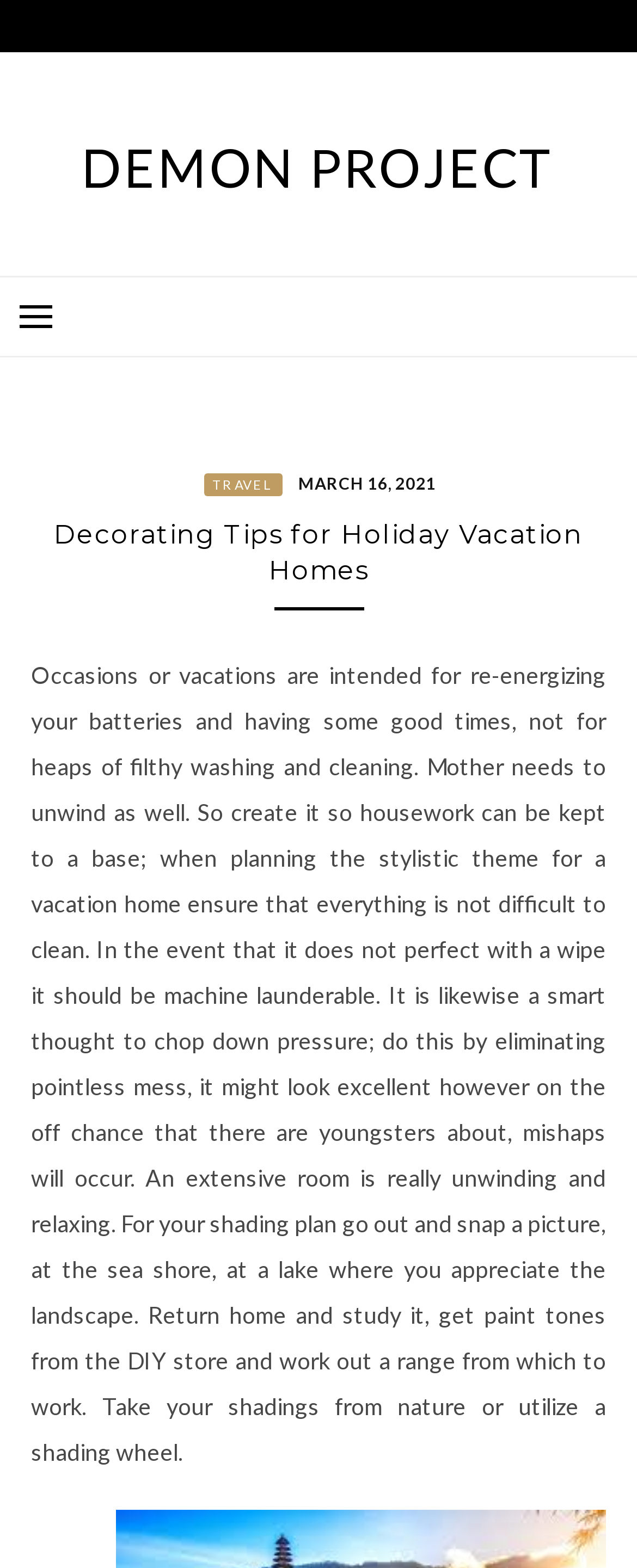Provide the bounding box coordinates of the HTML element this sentence describes: "Travel". The bounding box coordinates consist of four float numbers between 0 and 1, i.e., [left, top, right, bottom].

[0.321, 0.302, 0.442, 0.316]